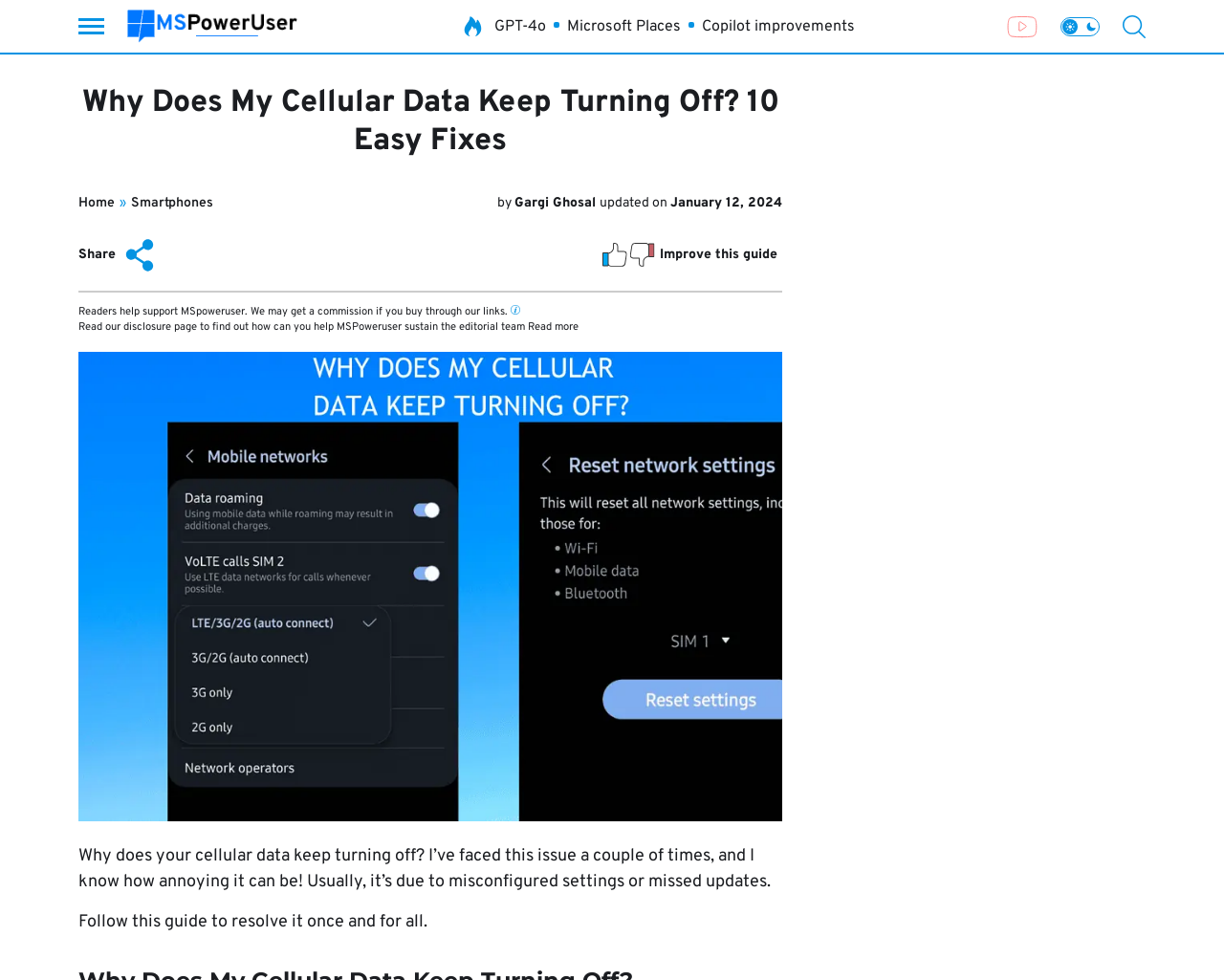Please determine the bounding box coordinates of the element to click in order to execute the following instruction: "Click the search icon". The coordinates should be four float numbers between 0 and 1, specified as [left, top, right, bottom].

[0.917, 0.015, 0.936, 0.039]